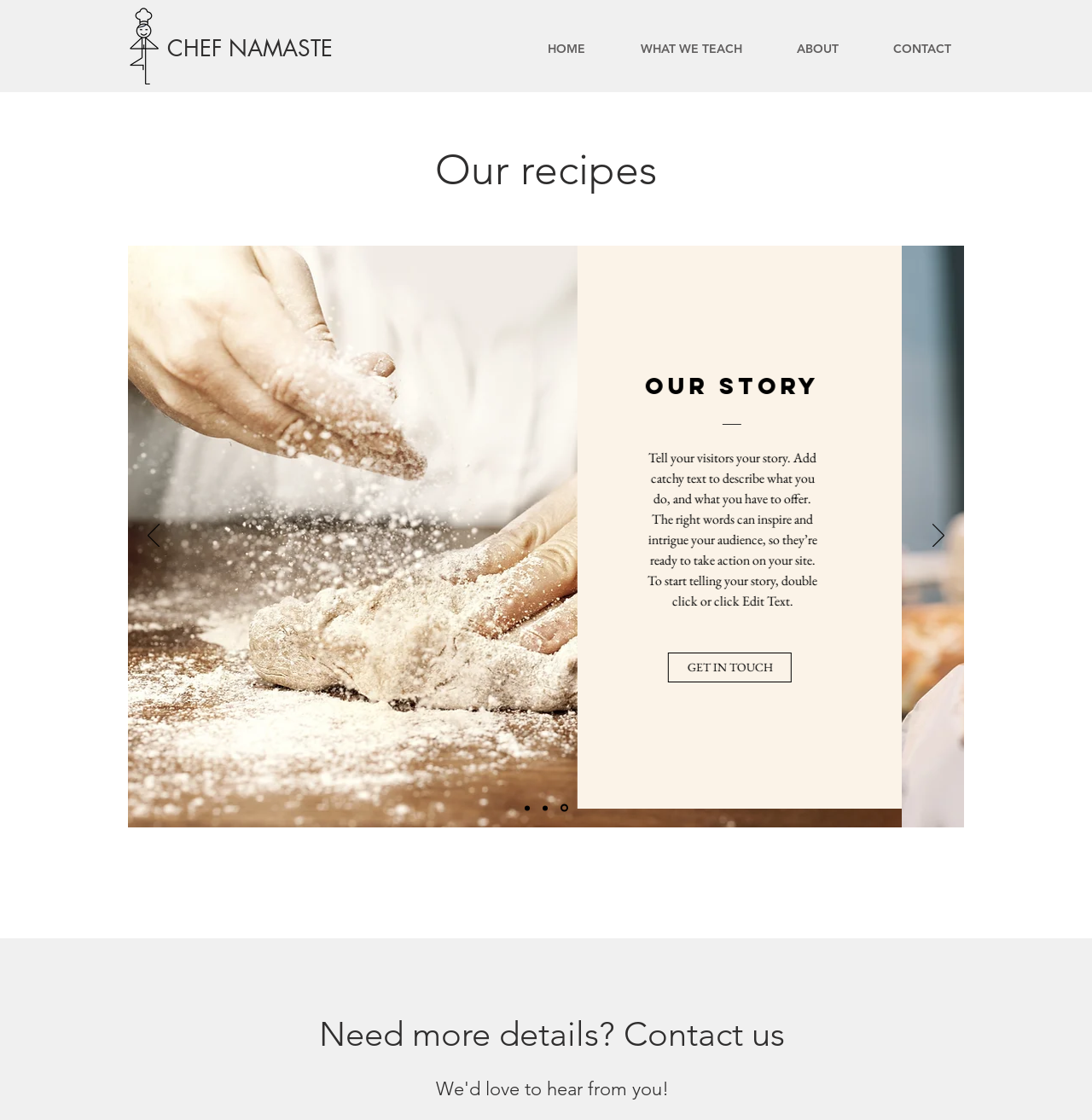Can you identify the bounding box coordinates of the clickable region needed to carry out this instruction: 'Click the 'HOME' link'? The coordinates should be four float numbers within the range of 0 to 1, stated as [left, top, right, bottom].

[0.462, 0.034, 0.548, 0.054]